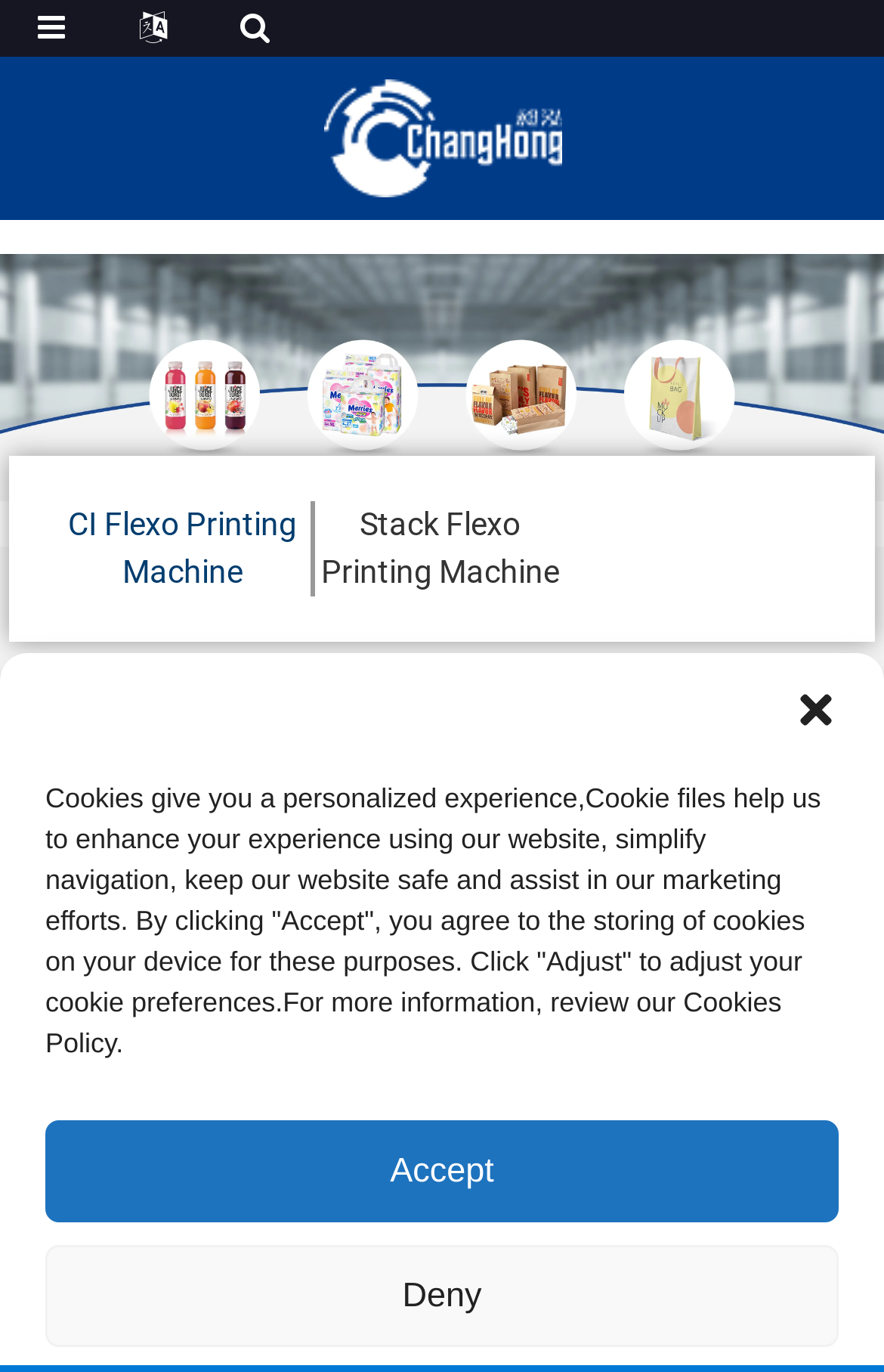What is the company logo?
Based on the image, provide a one-word or brief-phrase response.

CI Flexo Printing Machine